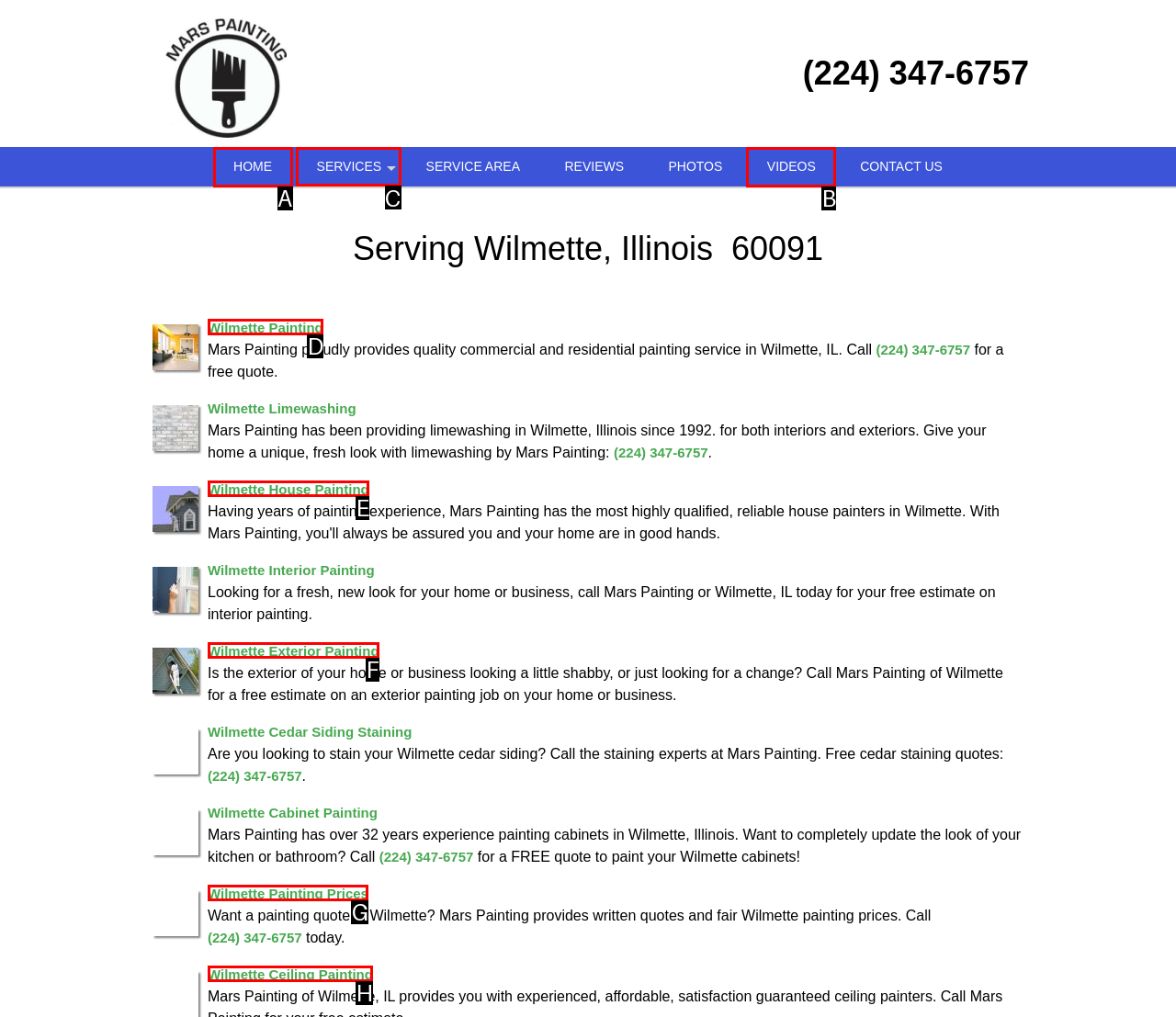Which option should be clicked to complete this task: View SERVICES
Reply with the letter of the correct choice from the given choices.

C